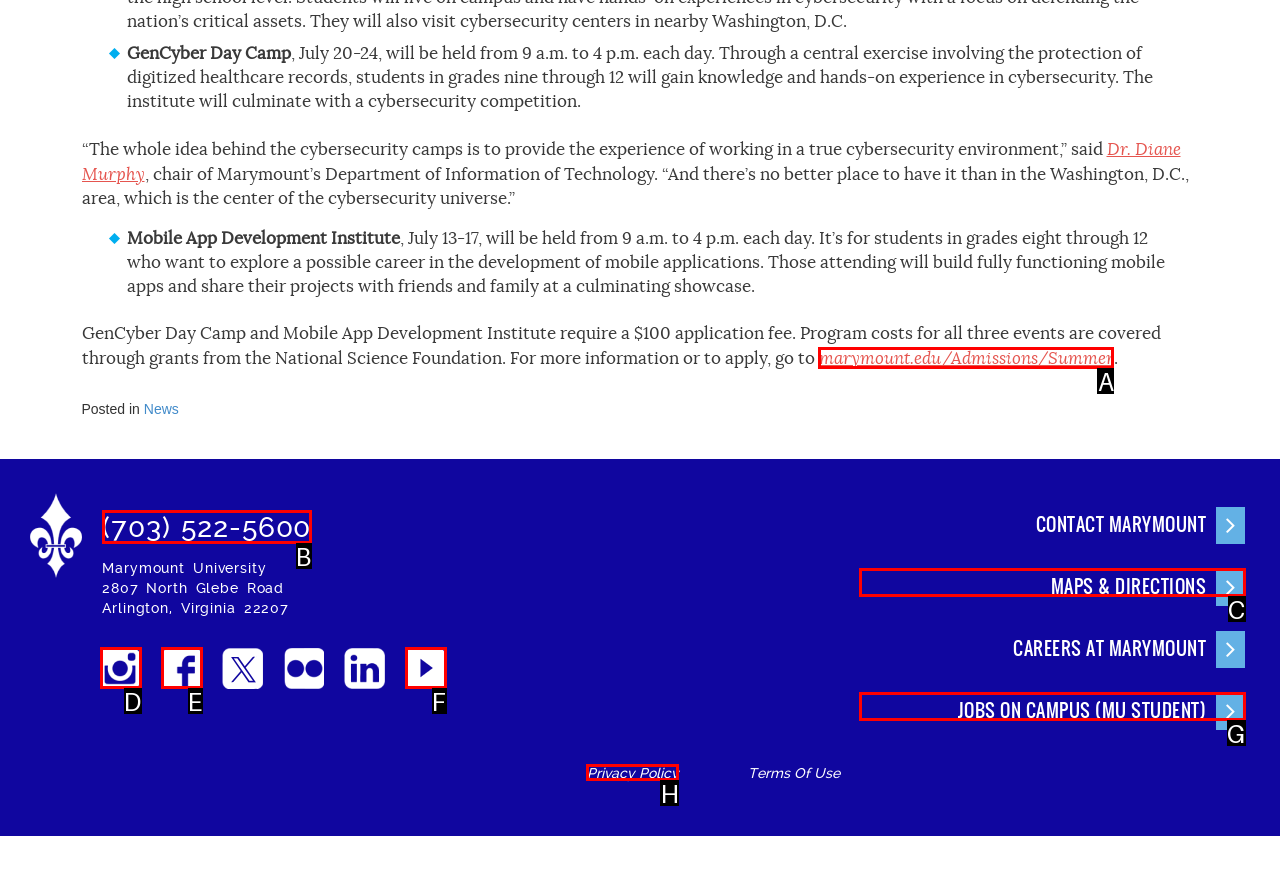Based on the description: marymount.edu/Admissions/Summer, select the HTML element that fits best. Provide the letter of the matching option.

A